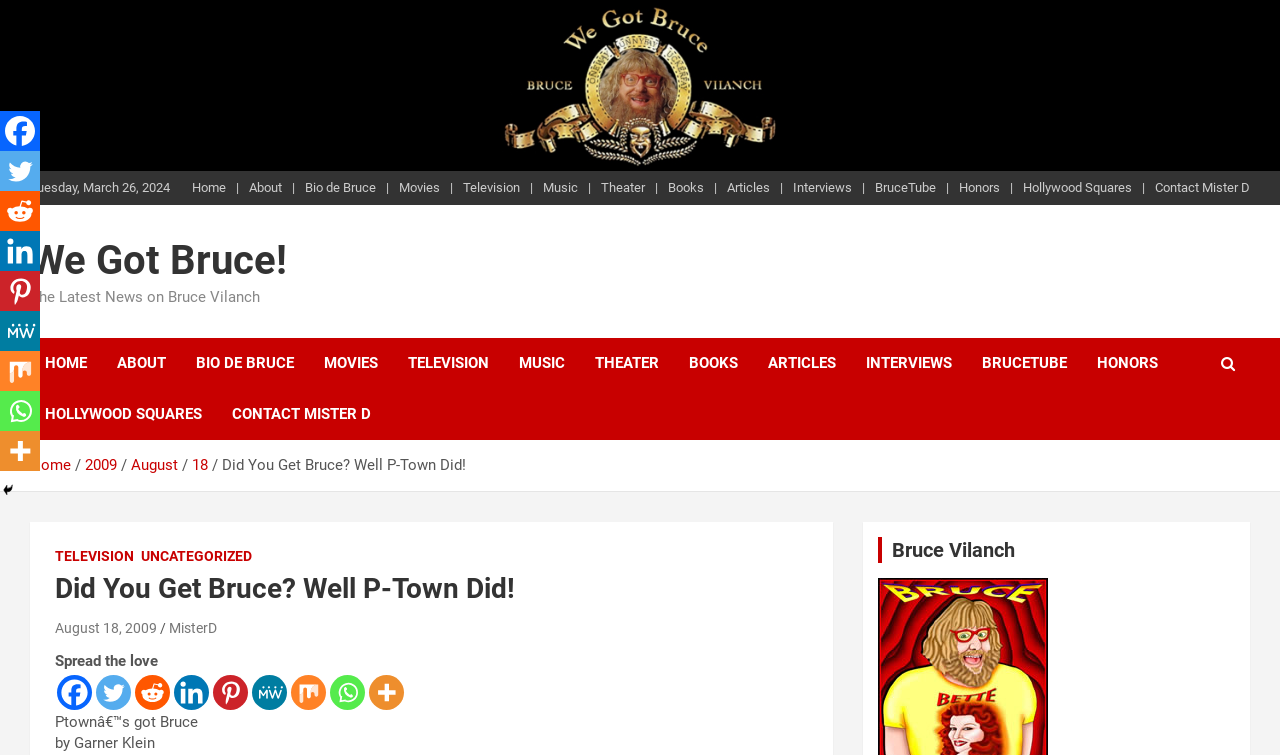Provide the bounding box coordinates of the HTML element this sentence describes: "August 18, 2009". The bounding box coordinates consist of four float numbers between 0 and 1, i.e., [left, top, right, bottom].

[0.043, 0.821, 0.123, 0.842]